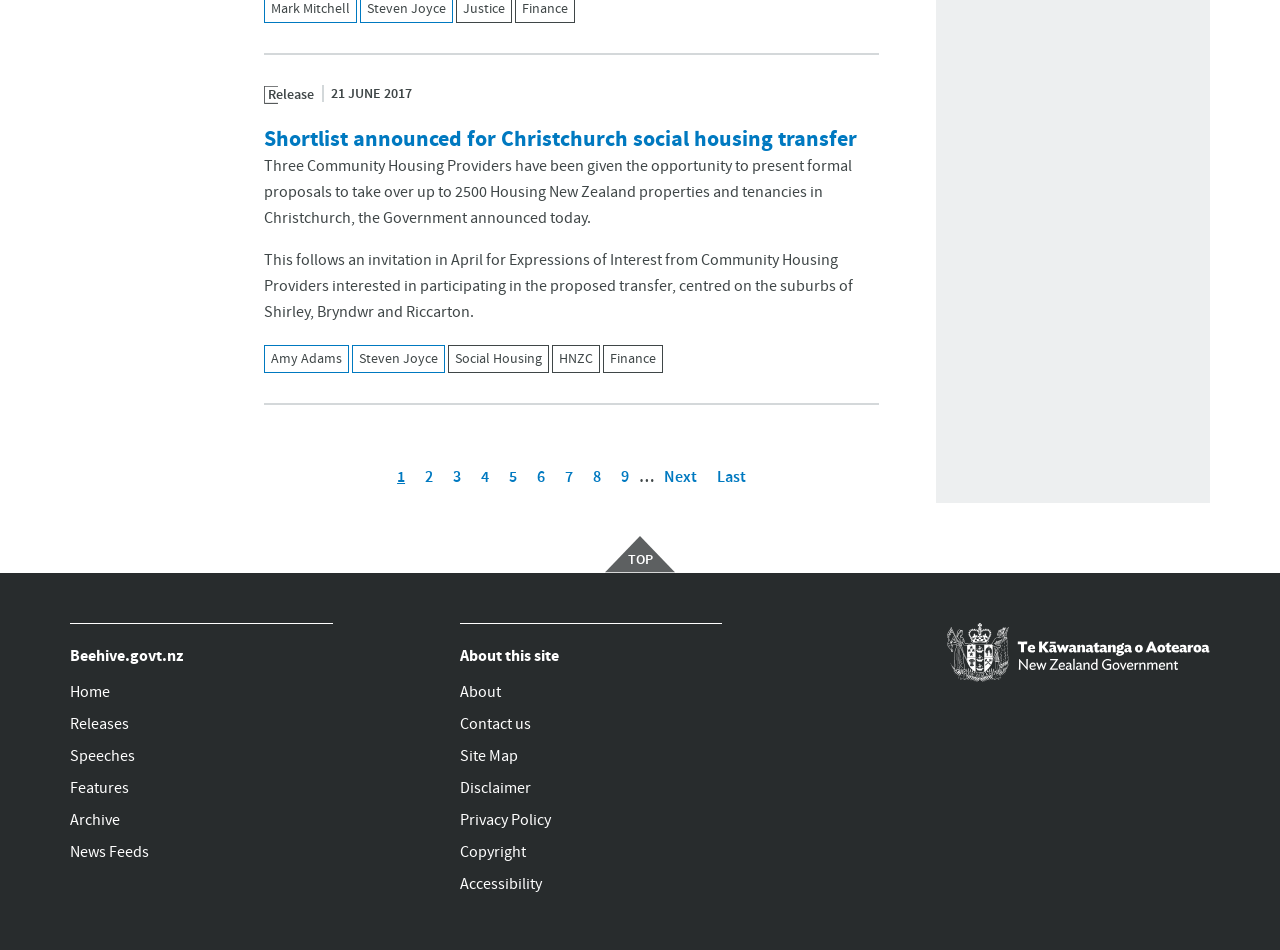Locate the bounding box coordinates of the area that needs to be clicked to fulfill the following instruction: "Go to the Releases page". The coordinates should be in the format of four float numbers between 0 and 1, namely [left, top, right, bottom].

[0.055, 0.746, 0.26, 0.779]